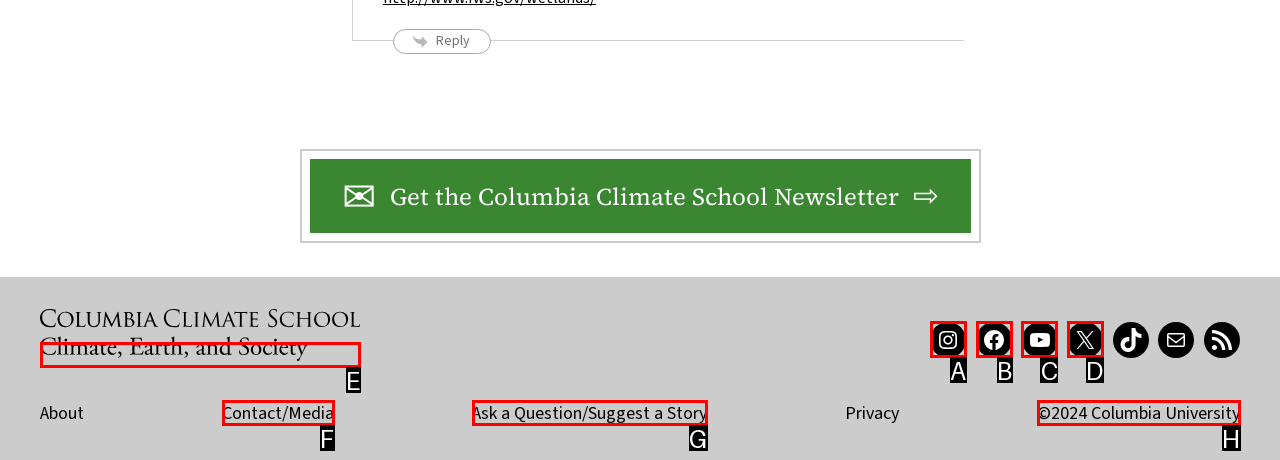Which lettered option matches the following description: My Life, by Colie
Provide the letter of the matching option directly.

None